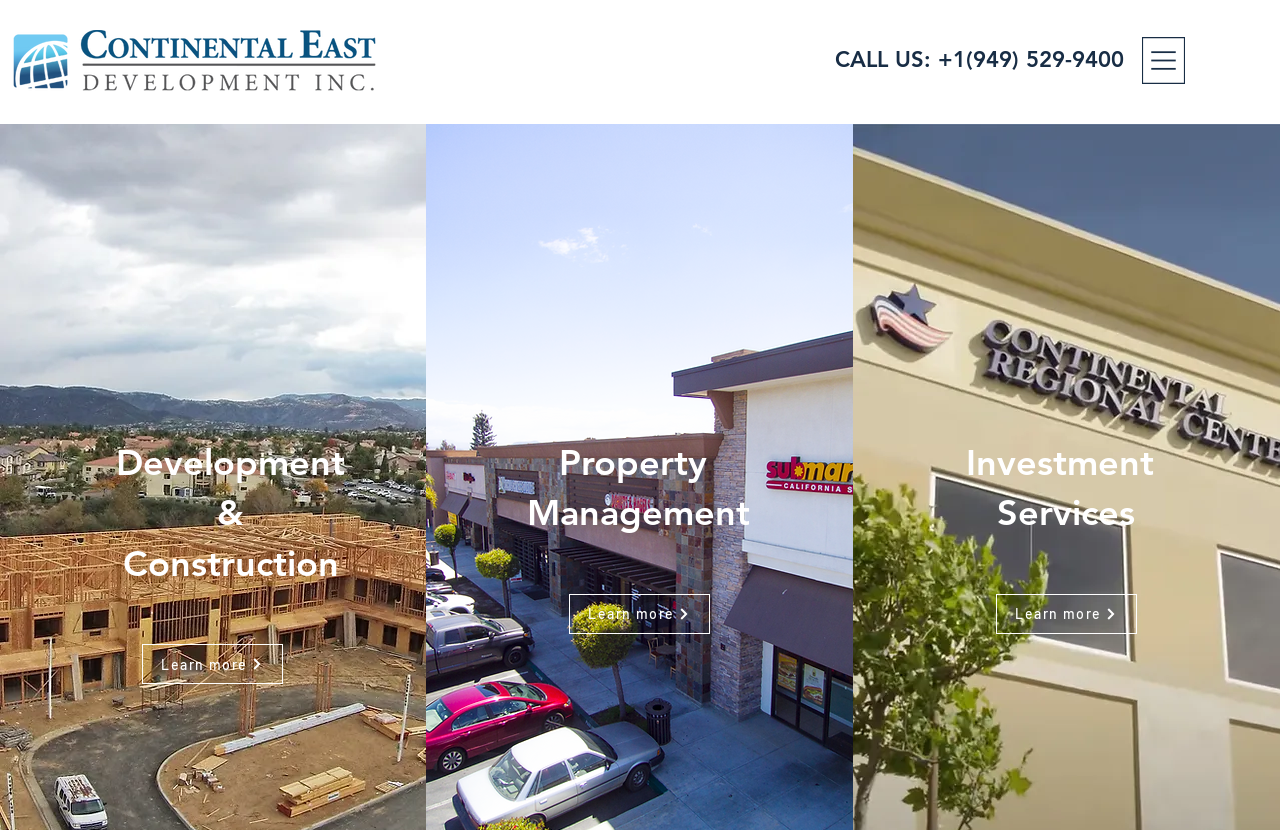What is the position of the logo on the webpage?
Using the image, provide a concise answer in one word or a short phrase.

Top-left